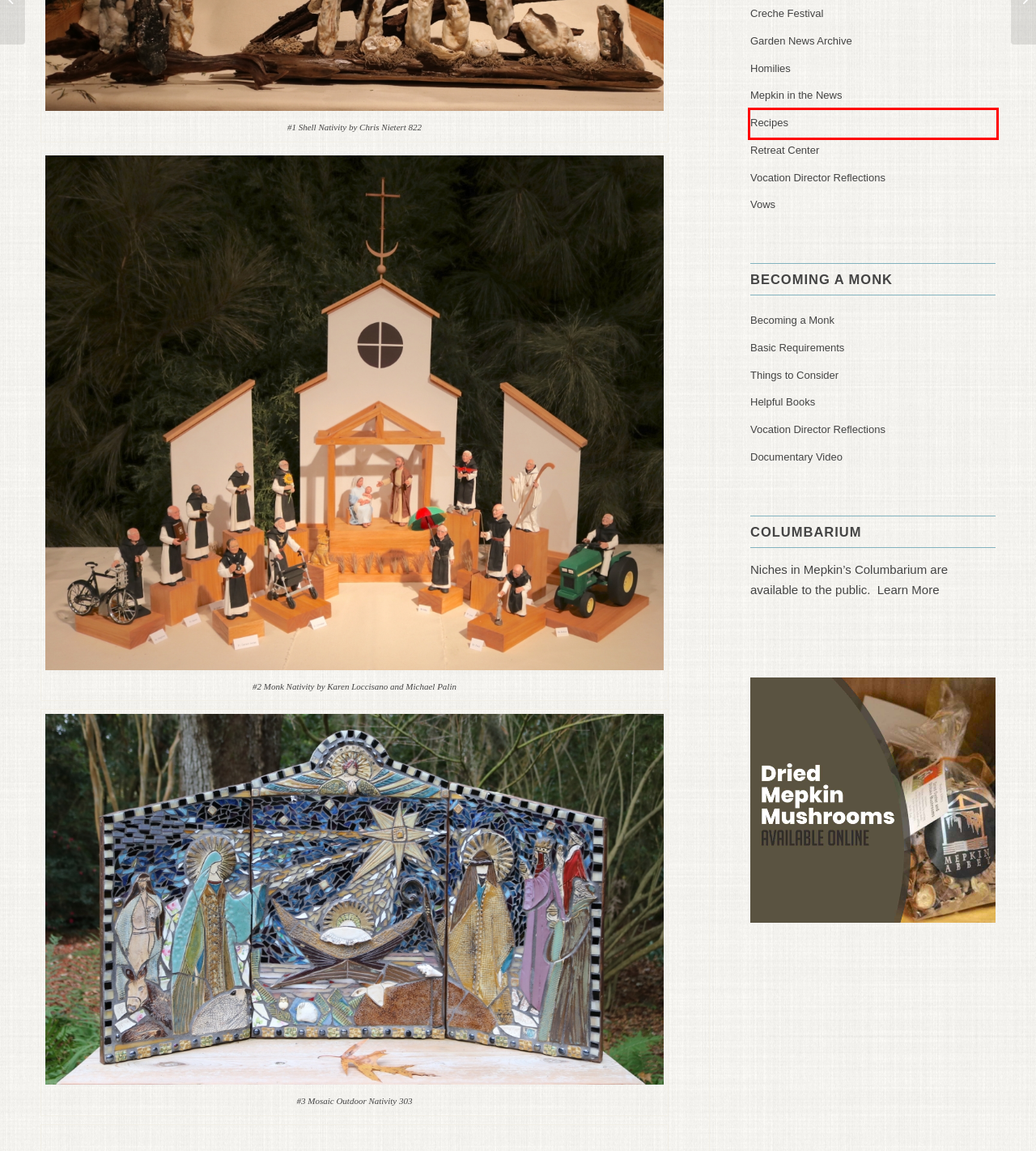Given a webpage screenshot featuring a red rectangle around a UI element, please determine the best description for the new webpage that appears after the element within the bounding box is clicked. The options are:
A. Basic Requirements - Trappist Monastery, Moncks Corner, South Carolina - Mepkin Abbey
B. Recipes Category - Mepkin Abbey
C. In the News Category - Mepkin Abbey
D. Vocation Director Reflections Category - Mepkin Abbey
E. Trappist Monastery Documentary | Mepkin Abbey, South Carolina
F. Vocation Director Reflections - Trappist Monastery, Moncks Corner, South Carolina - Mepkin Abbey
G. Things to Consider - Trappist Monastery, Moncks Corner, South Carolina - Mepkin Abbey
H. Helpful Books - Trappist Monastery, Moncks Corner, South Carolina - Mepkin Abbey

B